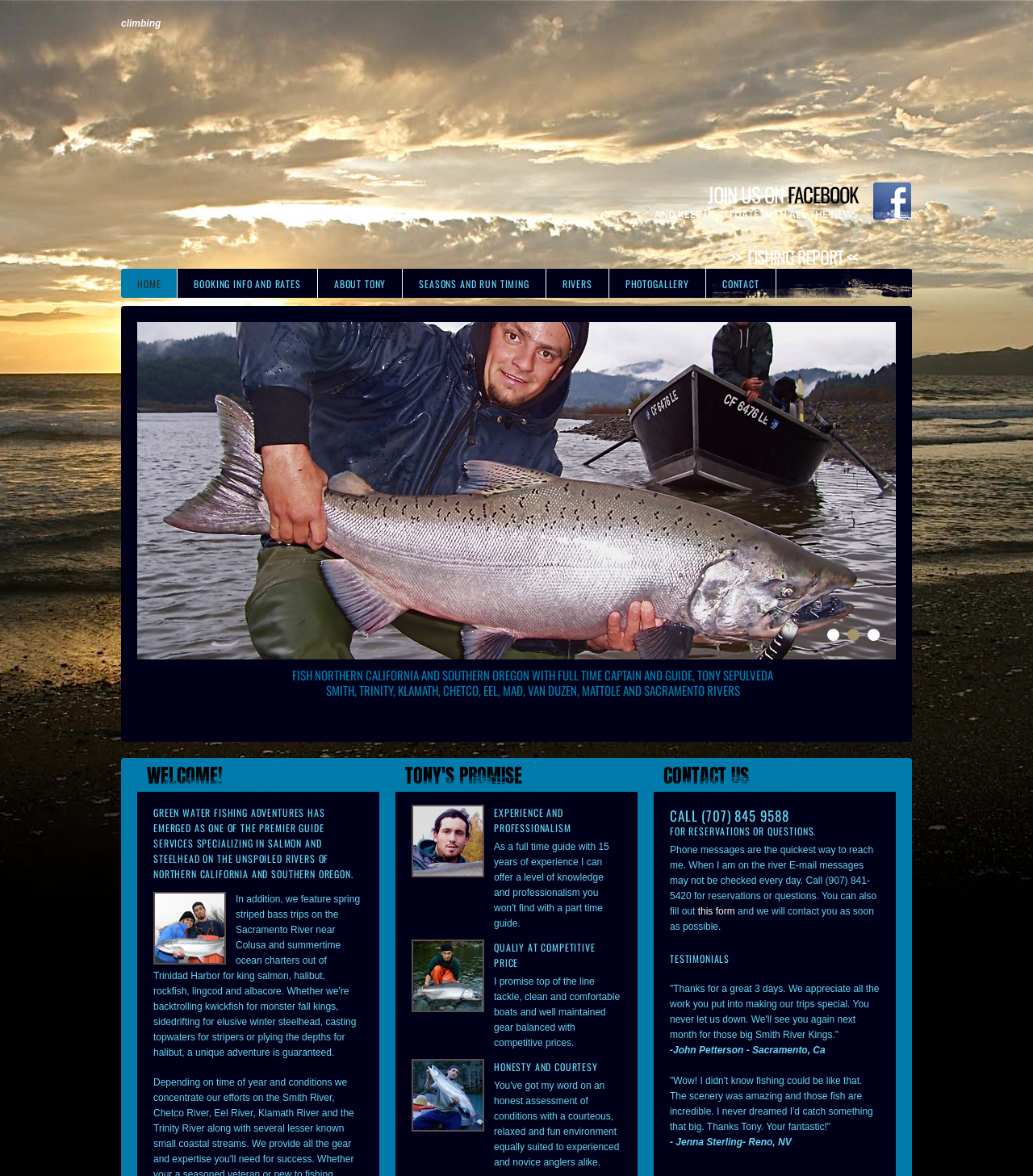Identify the bounding box coordinates of the clickable section necessary to follow the following instruction: "View Sydney Mclaughlin Net Worth 2024". The coordinates should be presented as four float numbers from 0 to 1, i.e., [left, top, right, bottom].

None